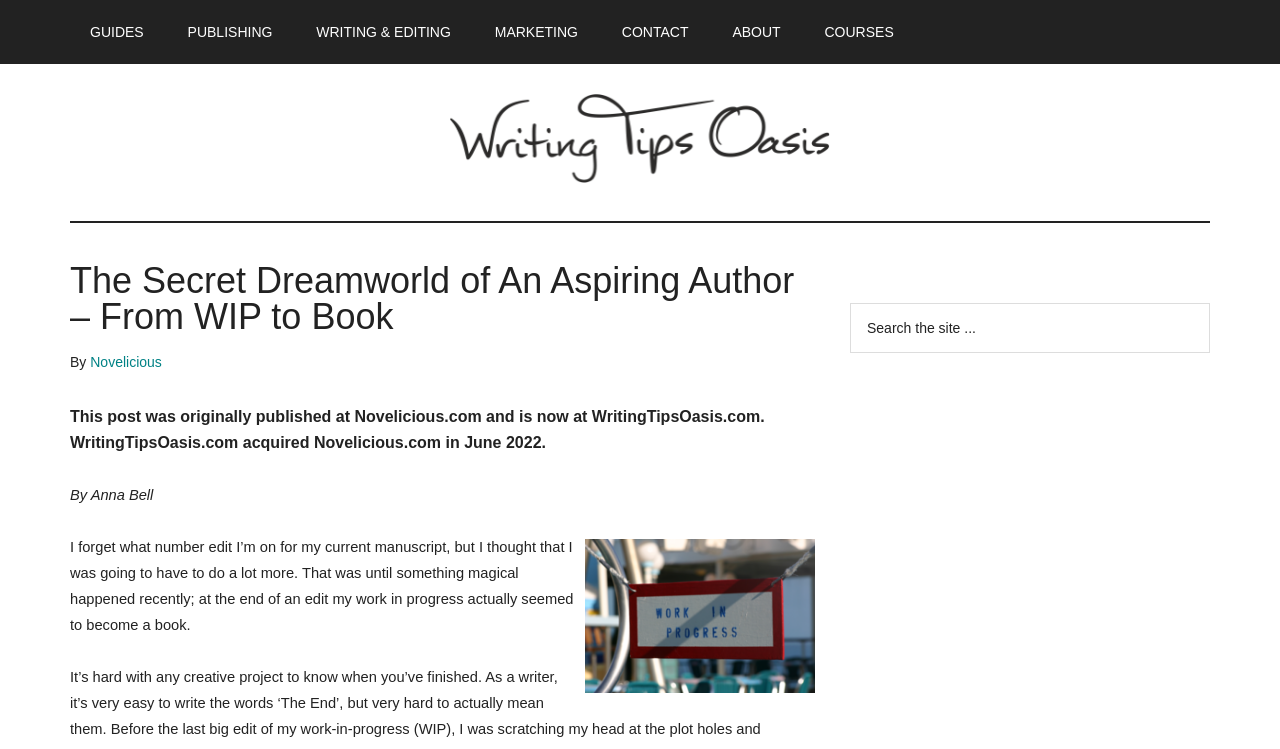Please identify the bounding box coordinates of the element's region that needs to be clicked to fulfill the following instruction: "Click on the 'Block, Brick, and Paver Aggregate' link". The bounding box coordinates should consist of four float numbers between 0 and 1, i.e., [left, top, right, bottom].

None